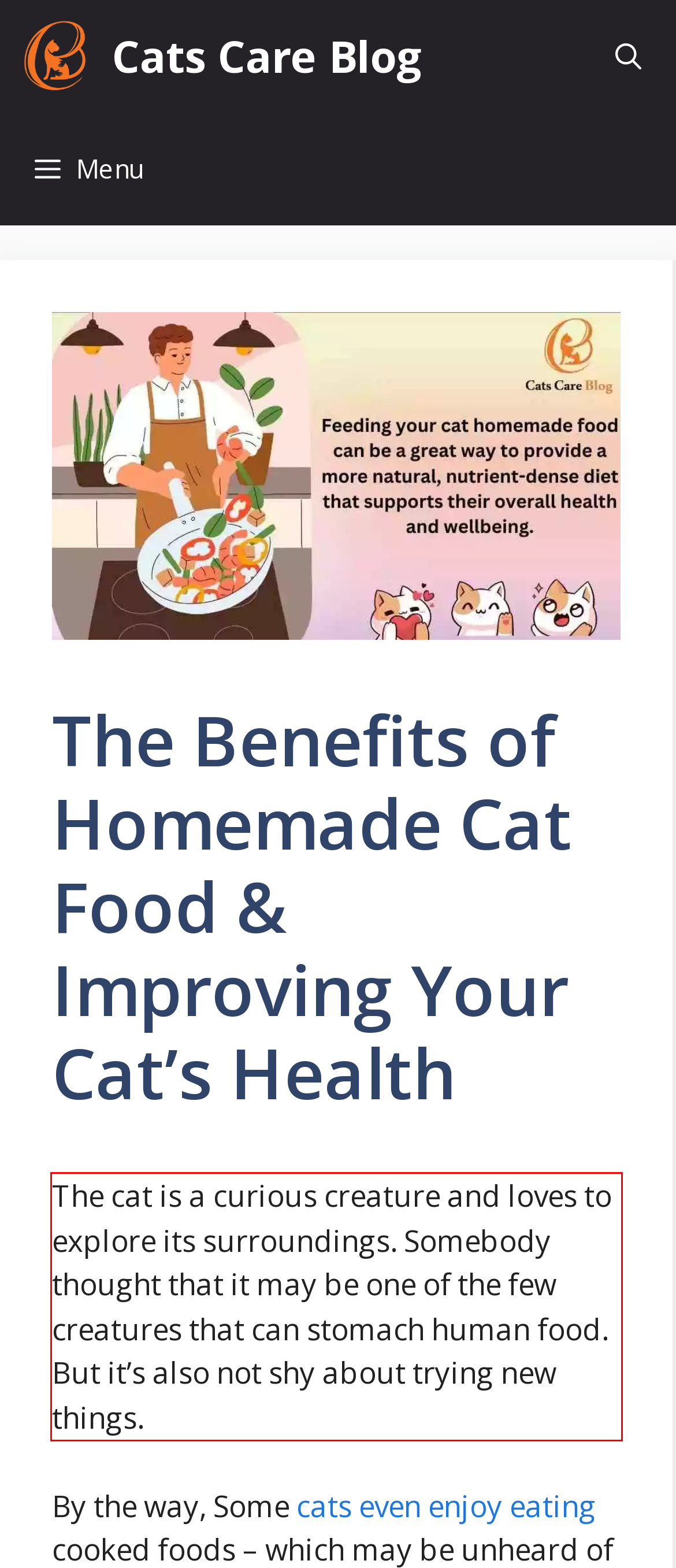Identify the red bounding box in the webpage screenshot and perform OCR to generate the text content enclosed.

The cat is a curious creature and loves to explore its surroundings. Somebody thought that it may be one of the few creatures that can stomach human food. But it’s also not shy about trying new things.